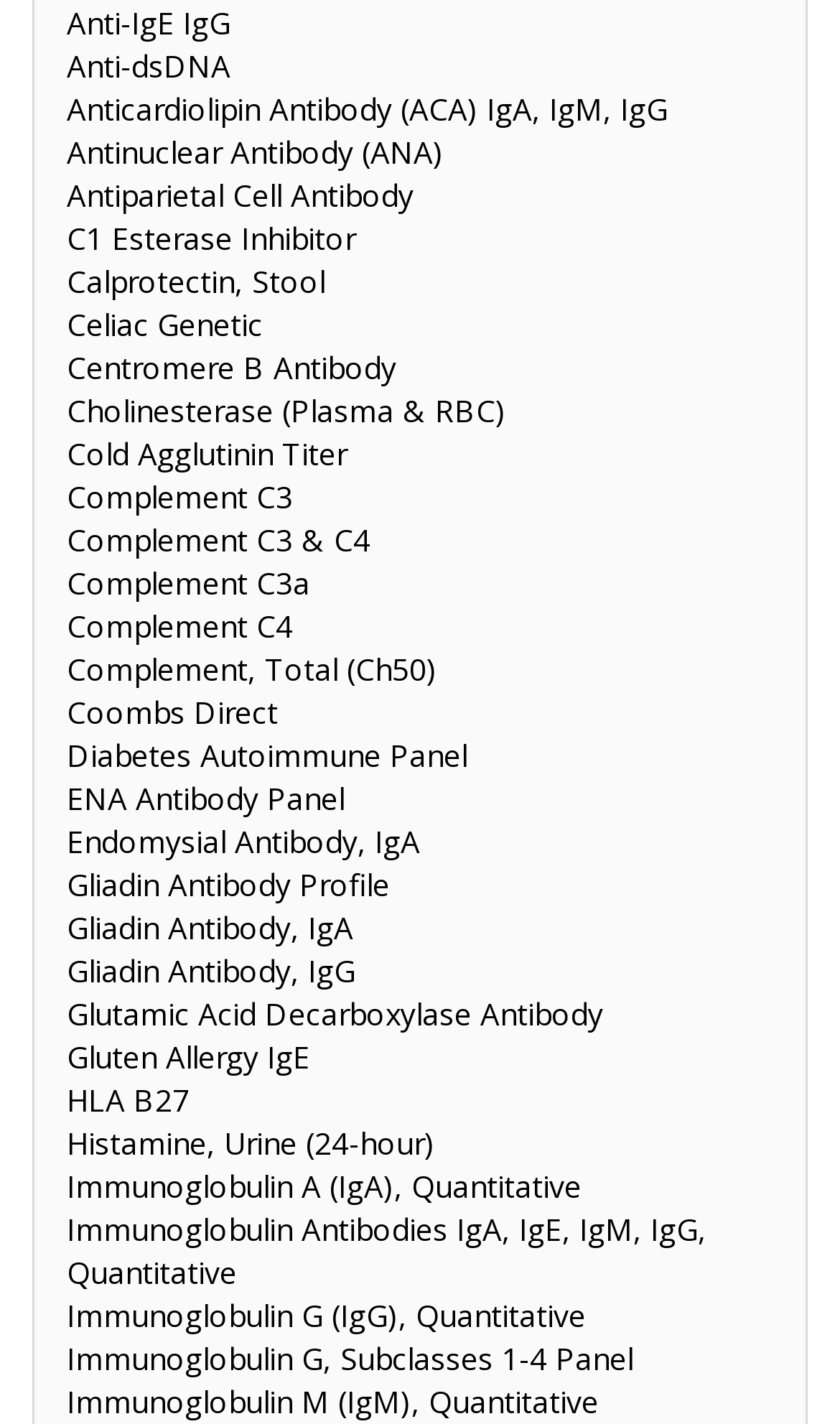What is the last link on the webpage?
Examine the screenshot and reply with a single word or phrase.

Immunoglobulin M (IgM), Quantitative